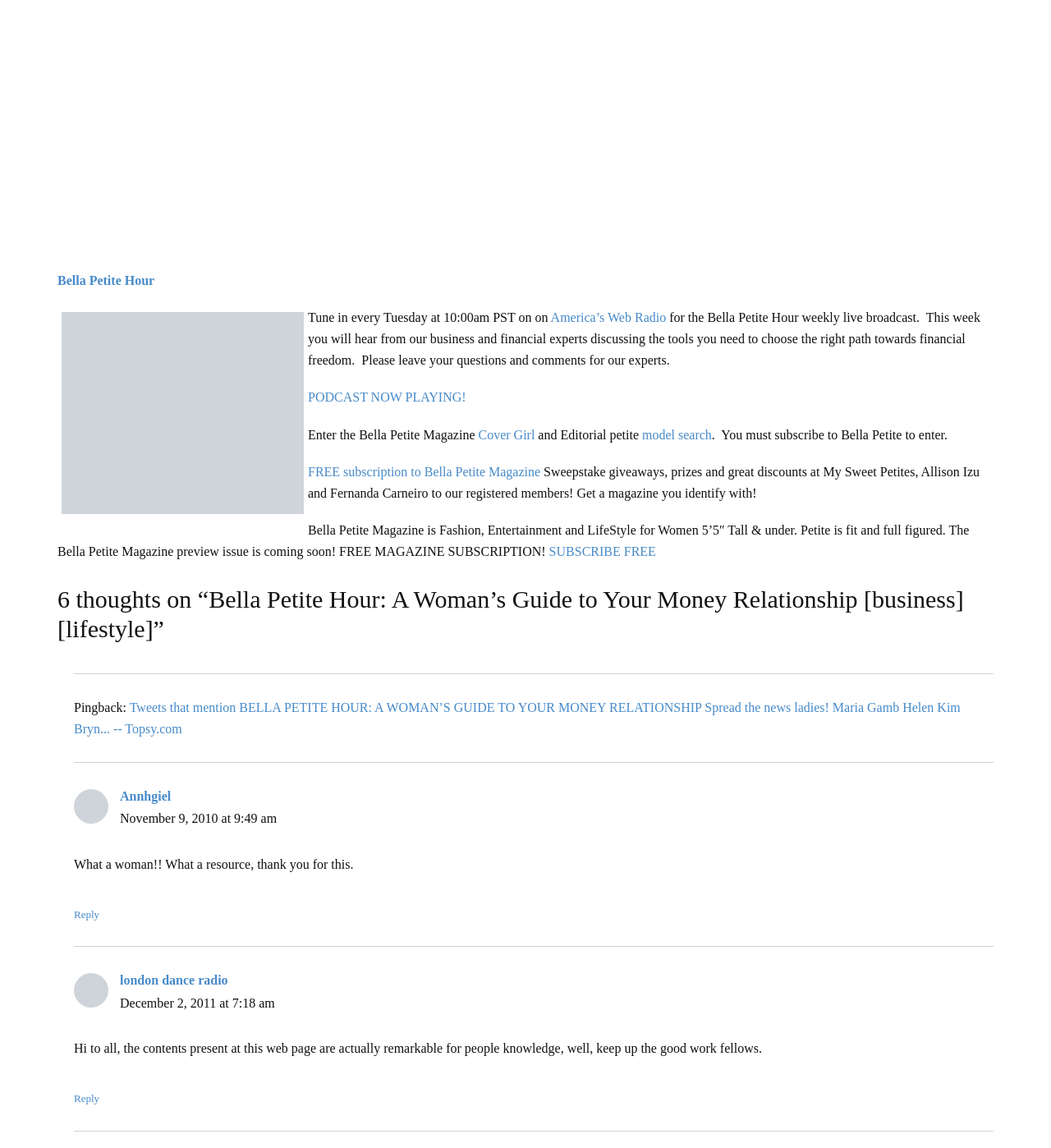Provide a one-word or brief phrase answer to the question:
What is the height requirement for the Bella Petite Magazine model search?

5'5" and under